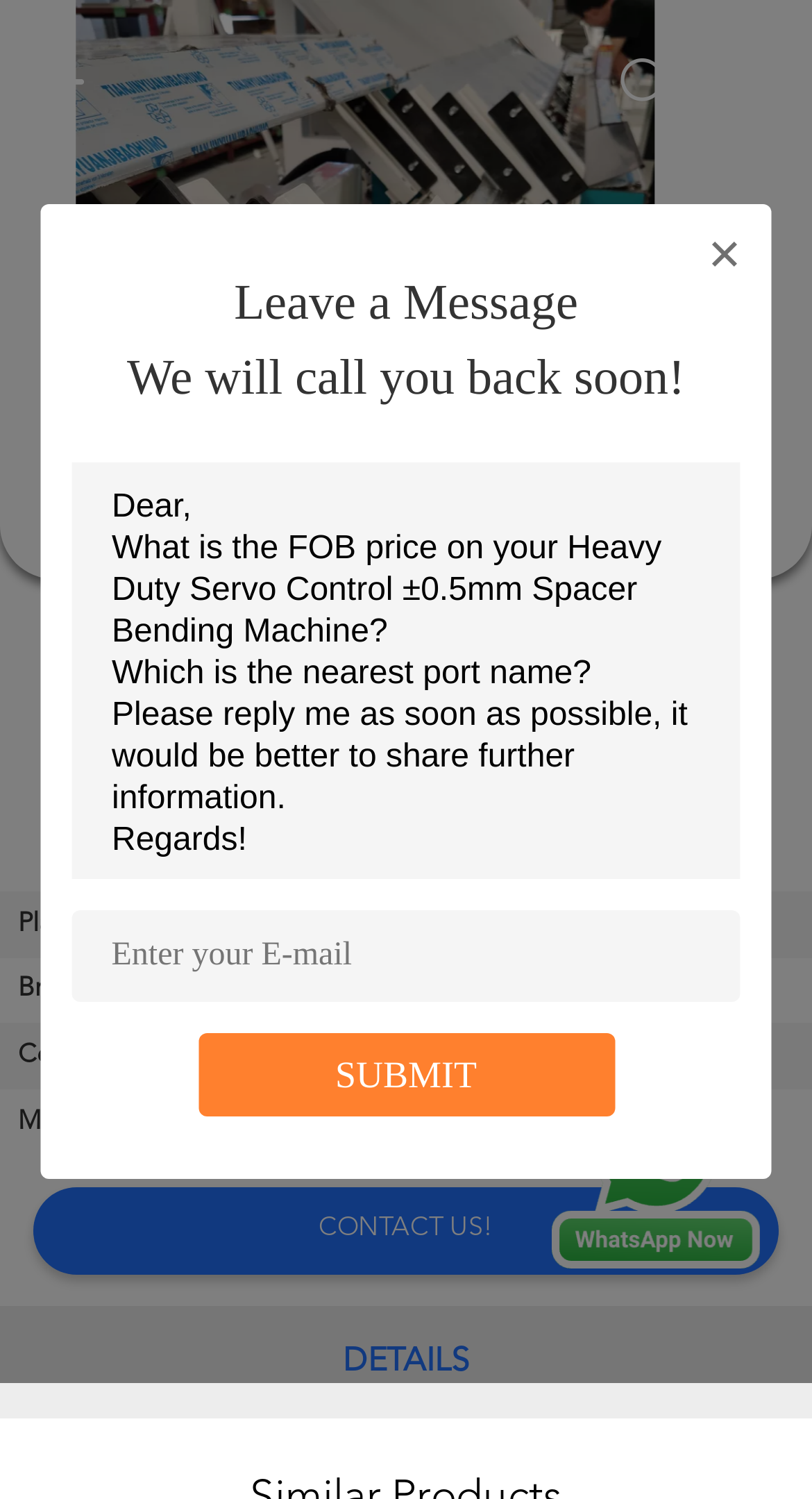Bounding box coordinates are specified in the format (top-left x, top-left y, bottom-right x, bottom-right y). All values are floating point numbers bounded between 0 and 1. Please provide the bounding box coordinate of the region this sentence describes: Contact us

None